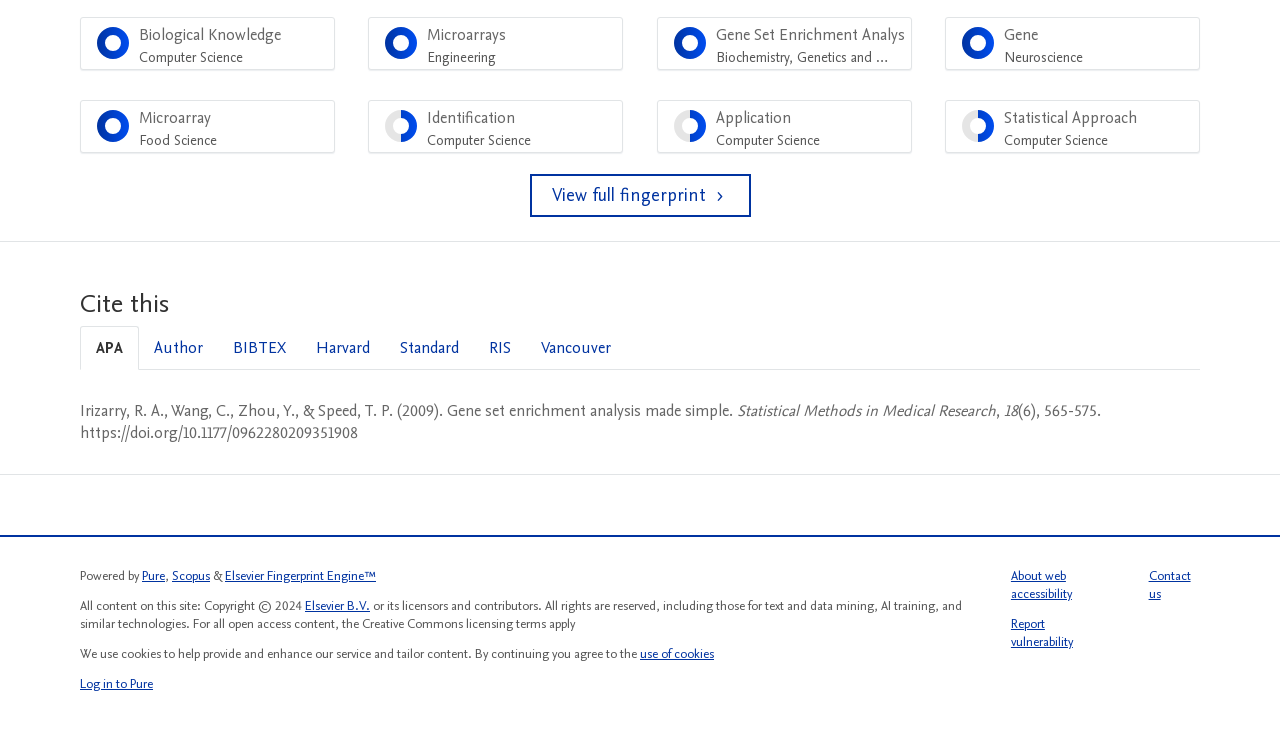Answer the question using only a single word or phrase: 
What is the name of the first author?

Irizarry, R. A.